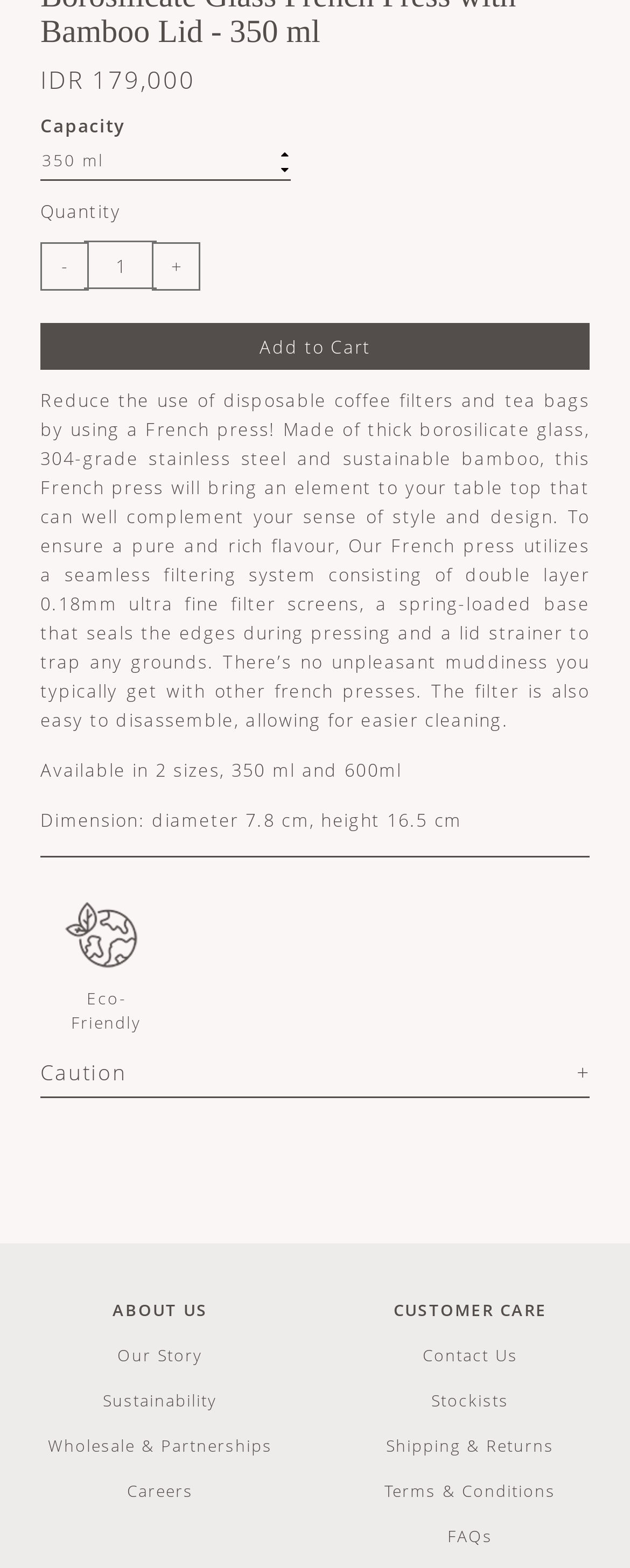Bounding box coordinates are specified in the format (top-left x, top-left y, bottom-right x, bottom-right y). All values are floating point numbers bounded between 0 and 1. Please provide the bounding box coordinate of the region this sentence describes: Contact us

[0.671, 0.856, 0.822, 0.872]